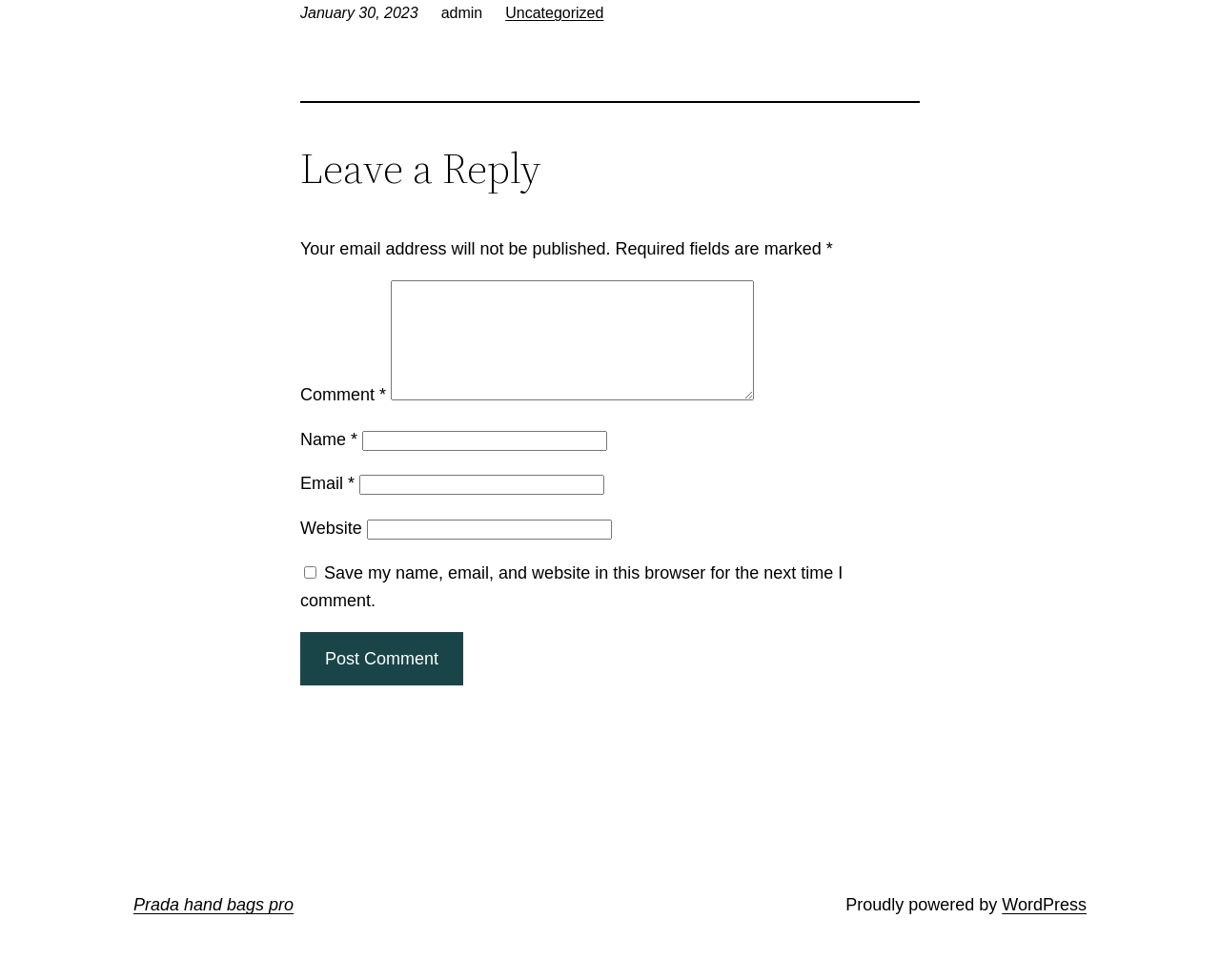Utilize the details in the image to give a detailed response to the question: What is the purpose of the checkbox?

The checkbox is located below the comment form and is labeled 'Save my name, email, and website in this browser for the next time I comment.' This suggests that its purpose is to save the commenter's information for future comments.